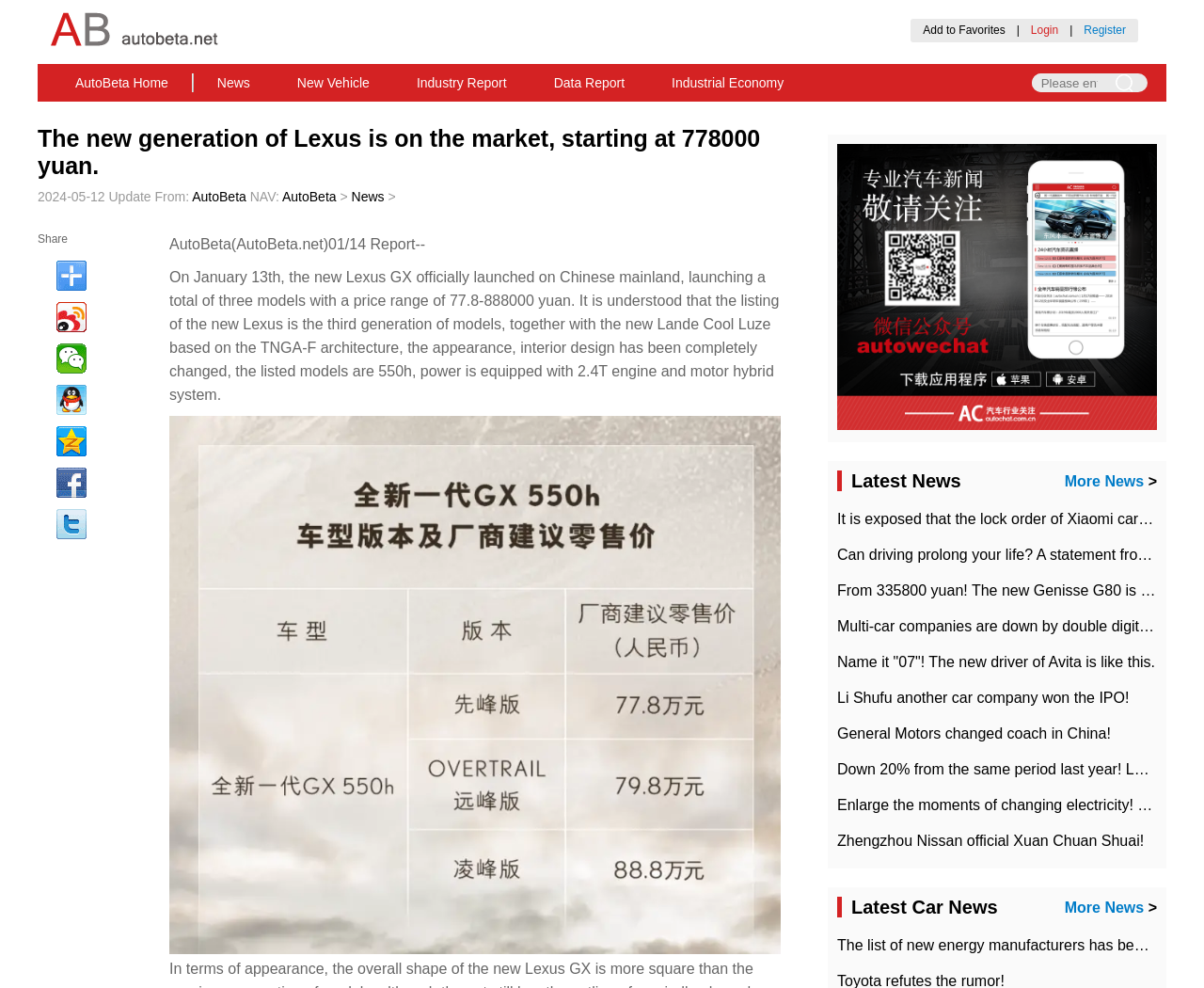Give a comprehensive overview of the webpage, including key elements.

The webpage is about the automotive industry, specifically featuring news and updates about new car models. At the top, there is a navigation bar with links to "AutoBeta Home", "News", "New Vehicle", "Industry Report", "Data Report", and "Industrial Economy". Below the navigation bar, there is a search box with a button to submit a query.

The main content of the page is an article about the new generation of Lexus, which has been launched on the Chinese mainland with a price range of 778,000 to 888,000 yuan. The article includes an image of the car and provides details about its features and design.

To the right of the article, there are links to share the content on various social media platforms, including Weibo, Wechat, QQ, QQZone, Facebook, and Twitter.

Below the article, there are two sections: "Latest News" and "Latest Car News". Each section features a list of news articles with headings and brief summaries. The "Latest News" section has five articles, and the "Latest Car News" section has five articles as well. Both sections have a "More News" link at the bottom to access additional articles.

At the top-right corner of the page, there are links to "Add to Favorites", "Login", and "Register". There is also a small image and a link to "AutoBeta" at the top-left corner.